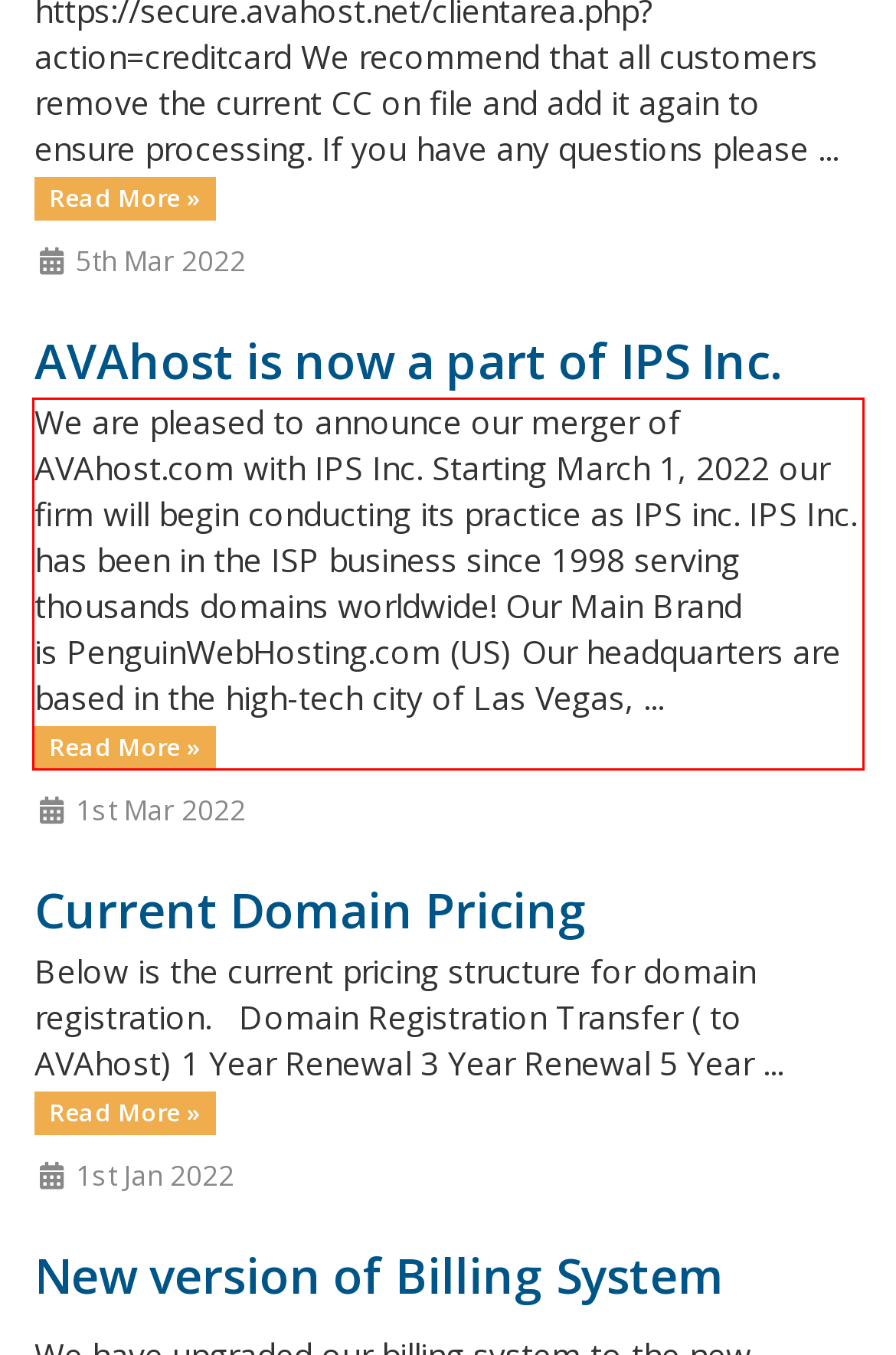You have a screenshot of a webpage with a red bounding box. Identify and extract the text content located inside the red bounding box.

We are pleased to announce our merger of AVAhost.com with IPS Inc. Starting March 1, 2022 our firm will begin conducting its practice as IPS inc. IPS Inc. has been in the ISP business since 1998 serving thousands domains worldwide! Our Main Brand is PenguinWebHosting.com (US) Our headquarters are based in the high-tech city of Las Vegas, ... Read More »